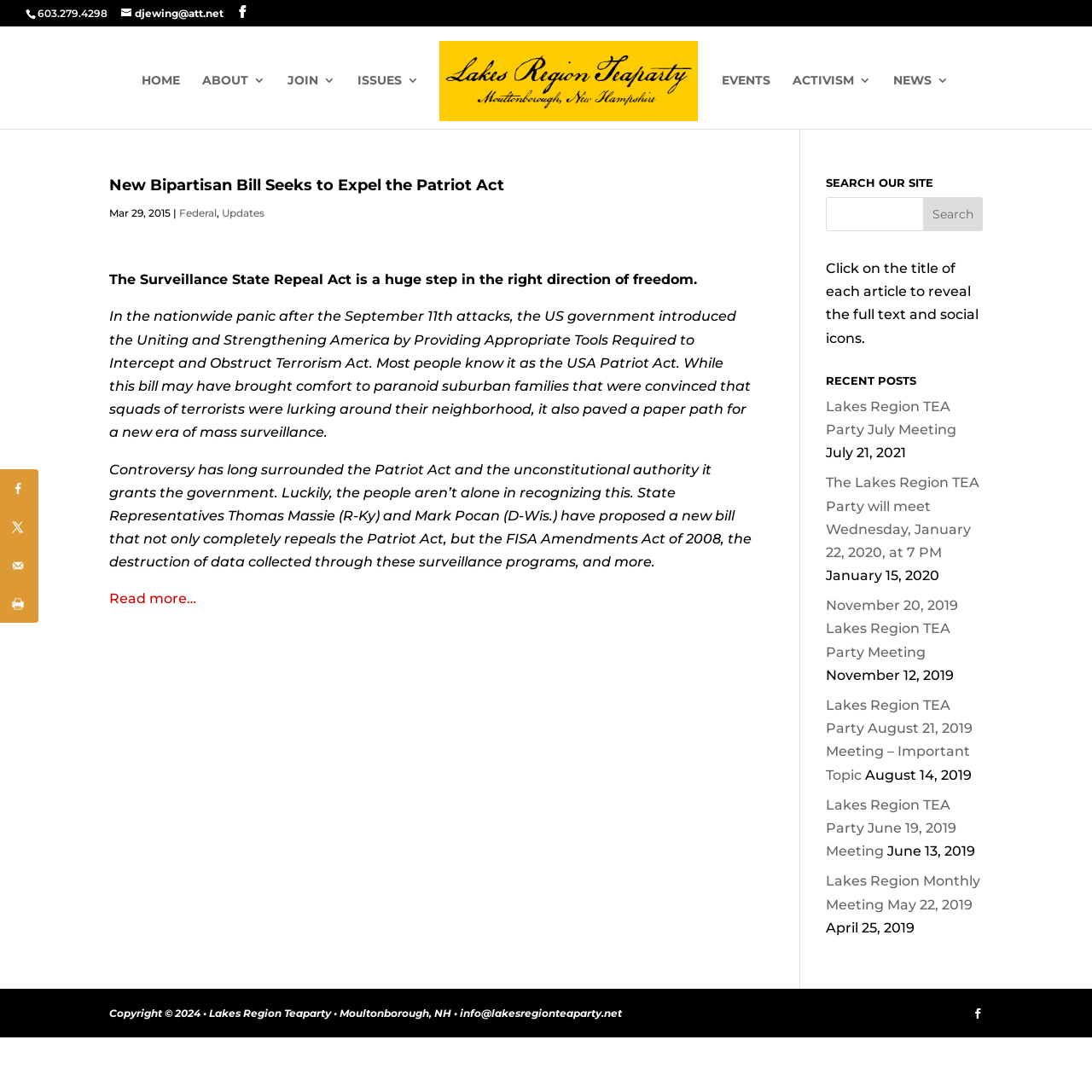Construct a comprehensive caption that outlines the webpage's structure and content.

This webpage is about the Lakes Region Tea Party, a political organization. At the top, there is a header section with a phone number, an email address, and several links to different pages, including "HOME", "ABOUT", "JOIN", "ISSUES", and "EVENTS". Below the header, there is a large banner with the organization's name and a logo.

The main content of the page is an article about a new bipartisan bill, the Surveillance State Repeal Act, which aims to repeal the Patriot Act and other surveillance programs. The article is divided into several paragraphs, with a heading at the top and a "Read more..." link at the bottom. The text discusses the history of the Patriot Act, its controversy, and the new bill's goals.

To the right of the article, there is a sidebar with a search bar and a section titled "RECENT POSTS", which lists several recent articles with their titles, dates, and short summaries.

At the bottom of the page, there is a footer section with a copyright notice, a link to the organization's email address, and a social sharing sidebar with links to share the page on Facebook, X, and email, as well as a link to print the webpage.

There are several images on the page, including the organization's logo, social media icons, and a banner image. The overall layout is organized, with clear headings and concise text.